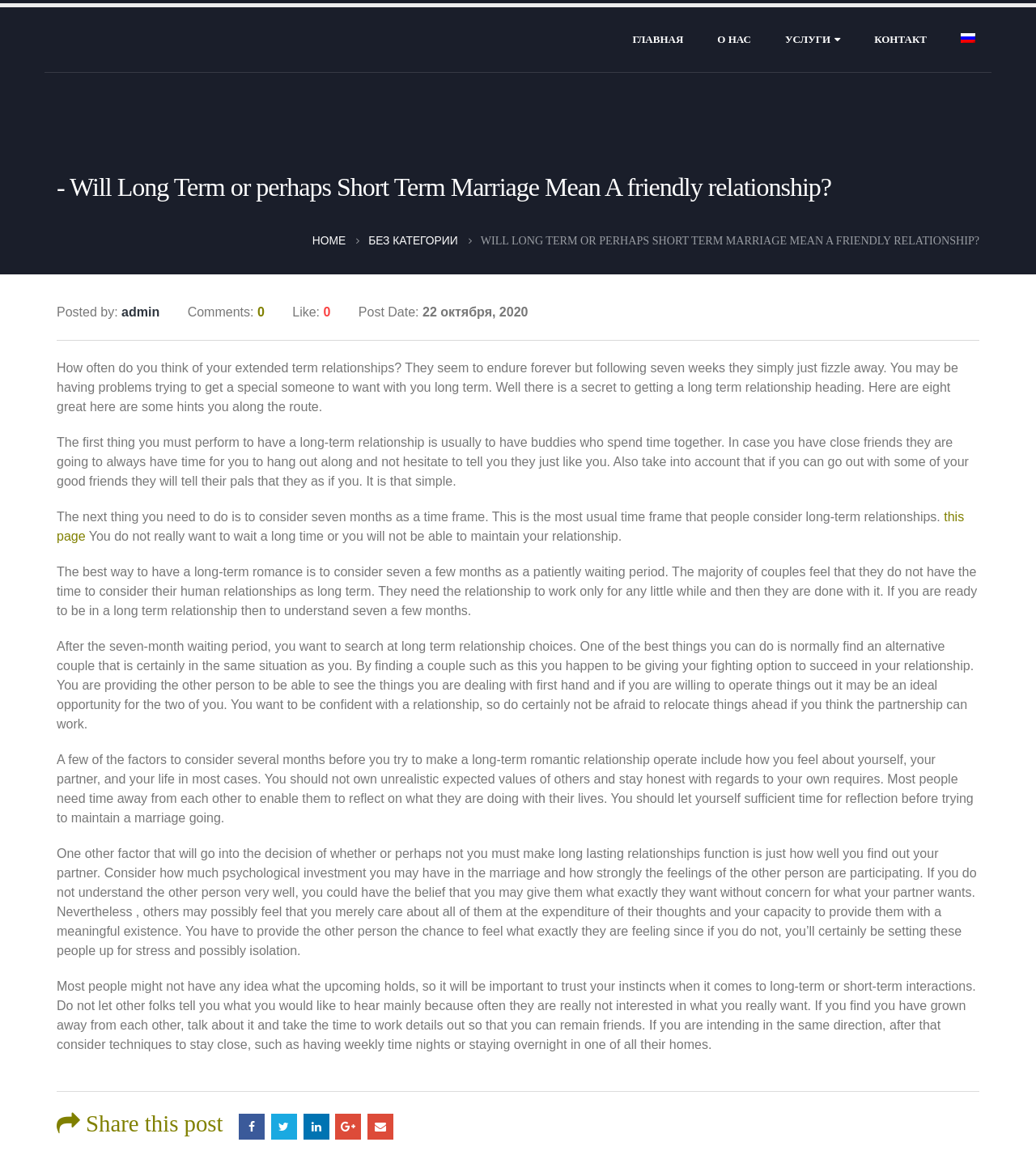Find the bounding box of the web element that fits this description: "Контакт".

[0.828, 0.003, 0.91, 0.062]